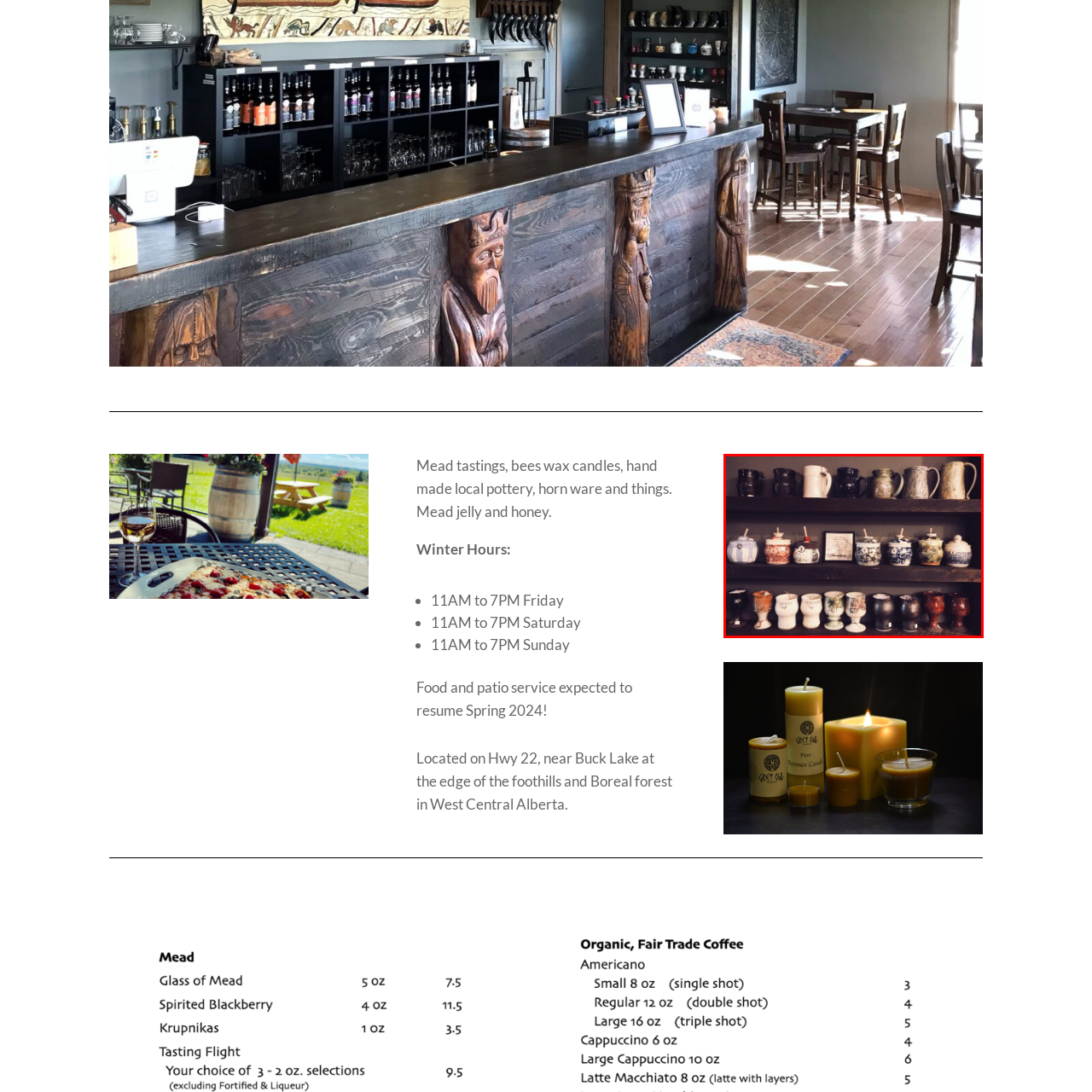Are the pottery pieces mass-produced?  
Look closely at the image marked by the red border and give a detailed response rooted in the visual details found within the image.

The caption highlights the unique styles and textures of each piece, suggesting that the pottery pieces are handmade and not mass-produced, which is further reinforced by the emphasis on artisanal craftsmanship.